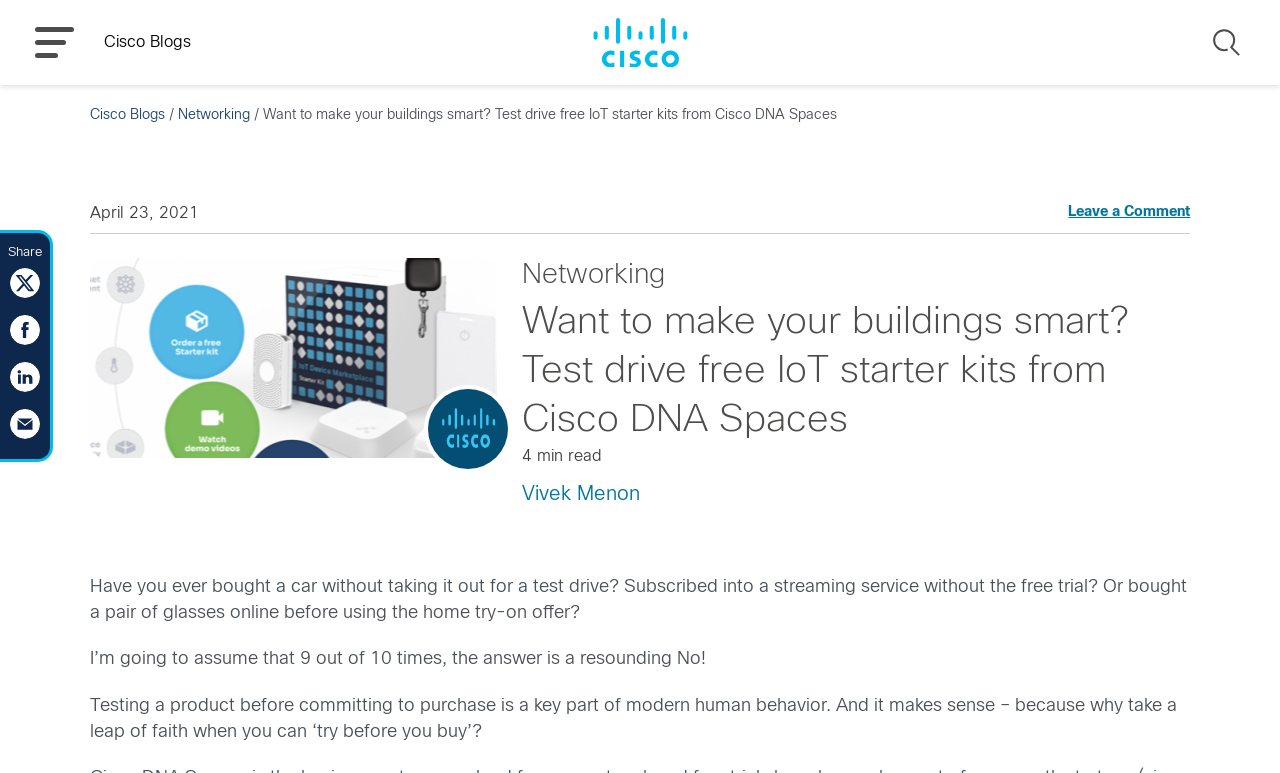Show the bounding box coordinates of the region that should be clicked to follow the instruction: "Search for a PA."

None